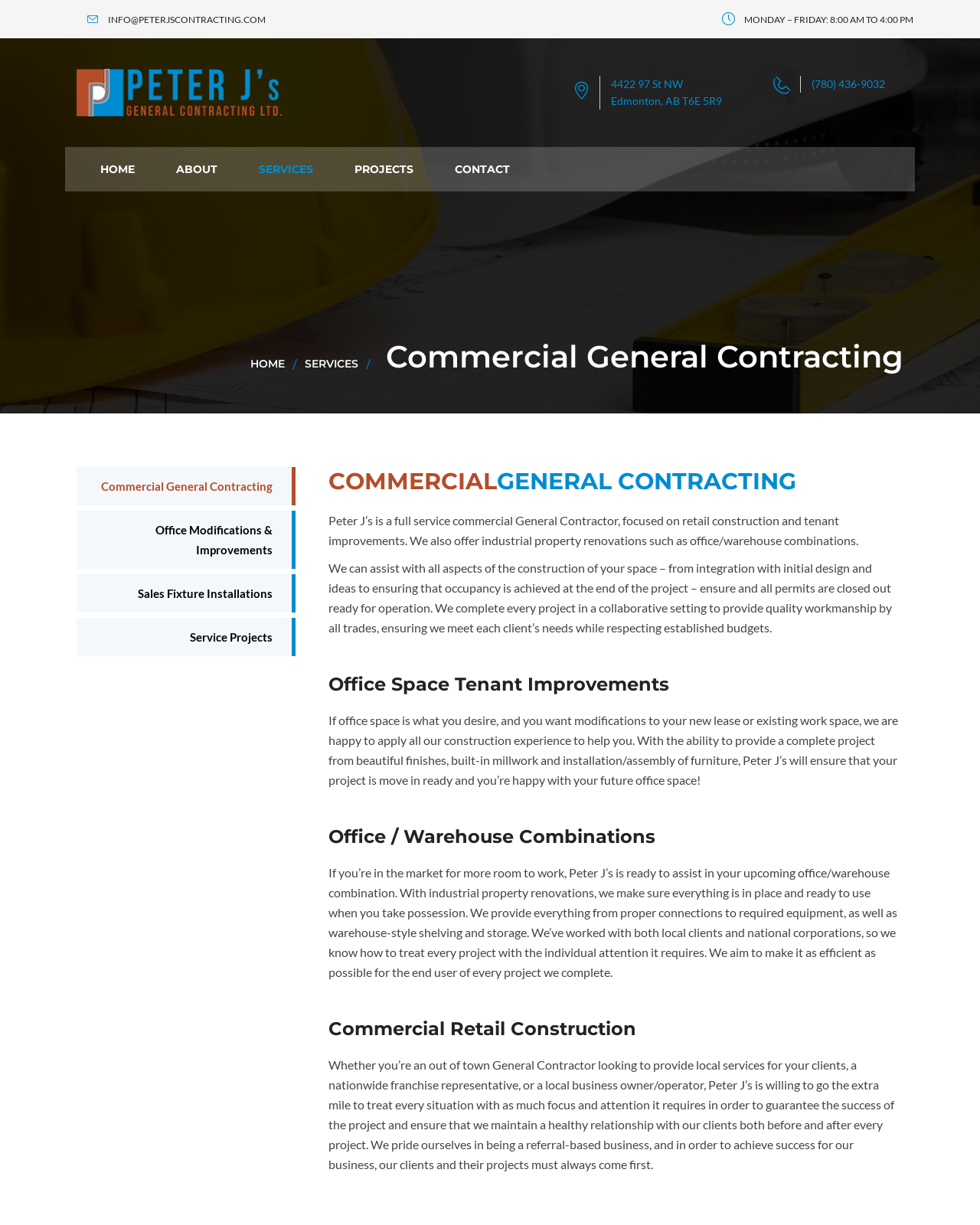Can you specify the bounding box coordinates for the region that should be clicked to fulfill this instruction: "Click the 'CONTACT' link".

[0.445, 0.126, 0.54, 0.15]